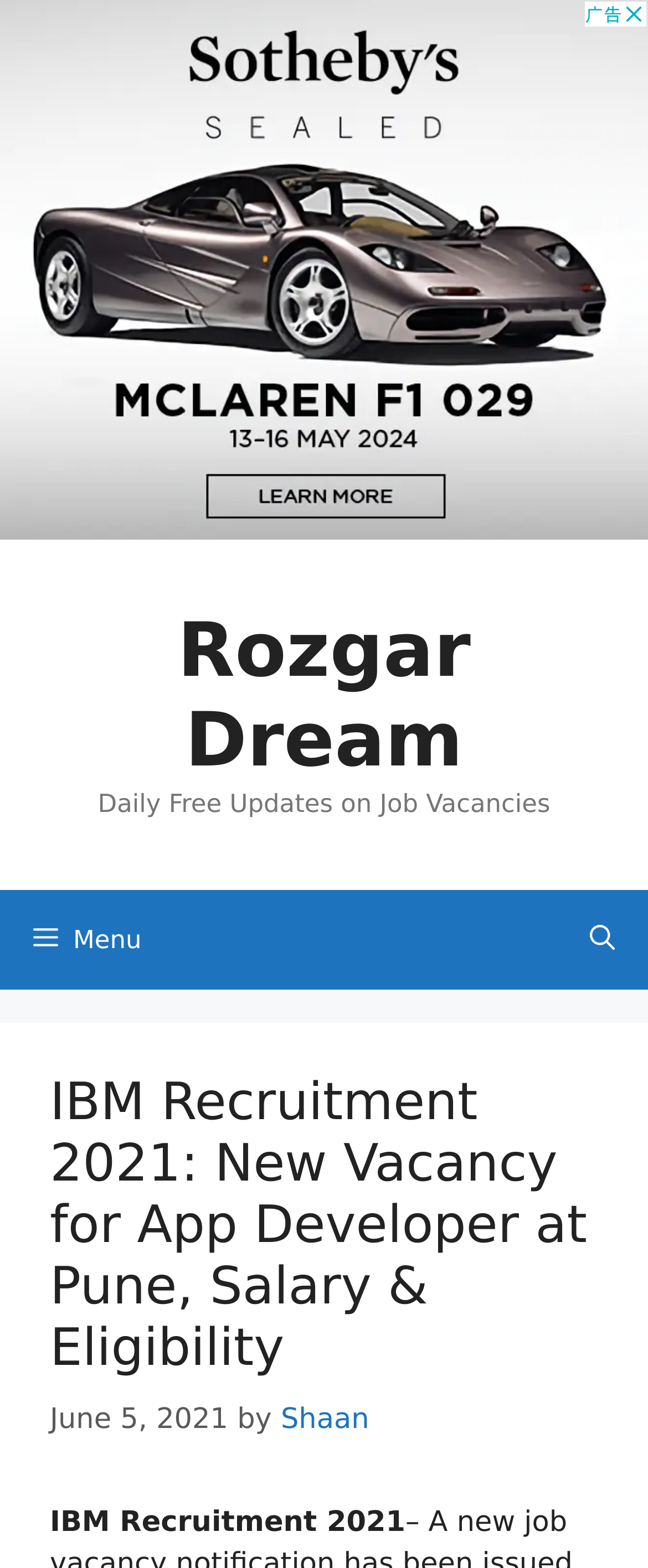Answer briefly with one word or phrase:
What is the name of the website?

Rozgar Dream